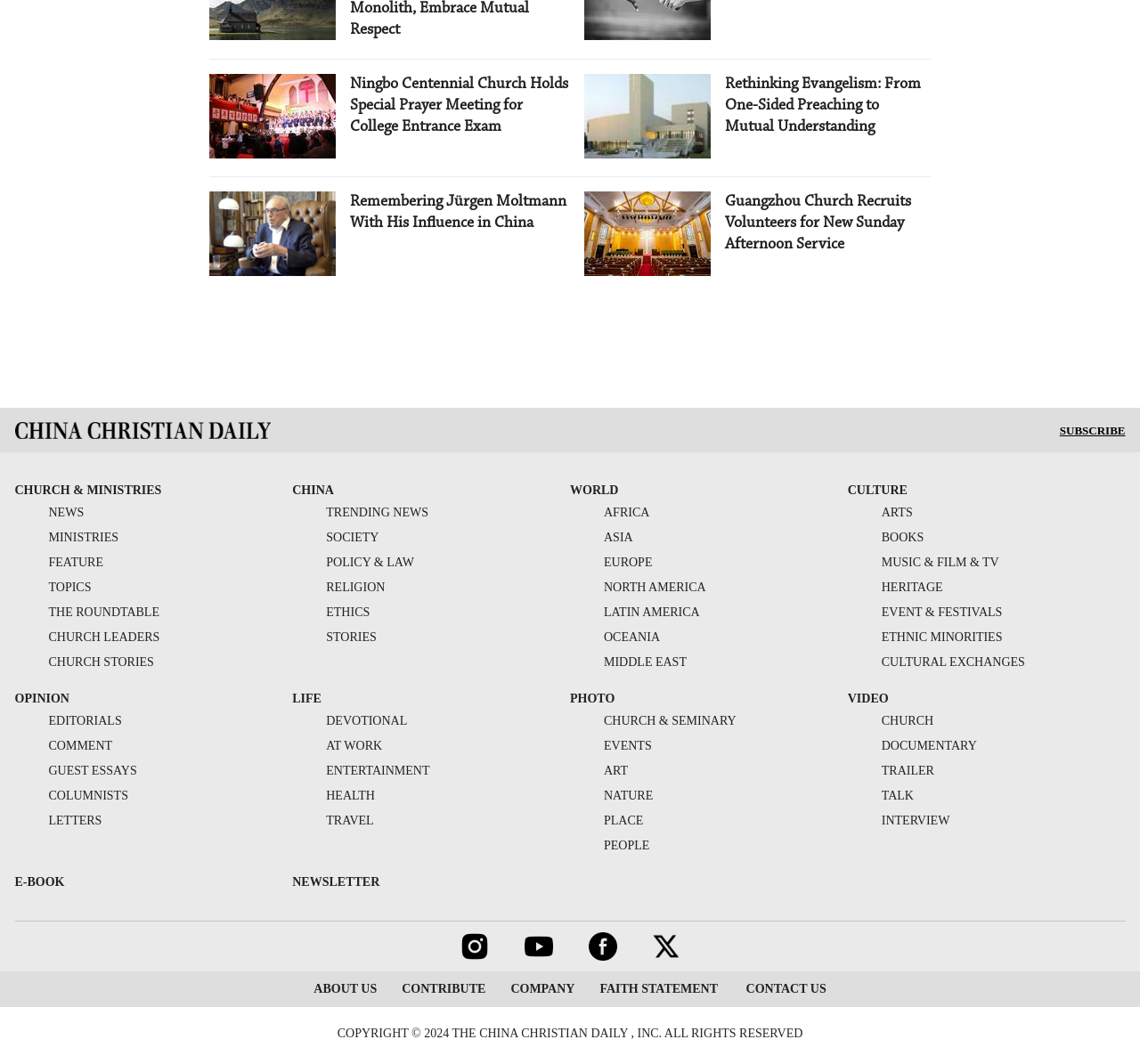Provide the bounding box coordinates of the UI element this sentence describes: "trending news".

[0.256, 0.475, 0.376, 0.488]